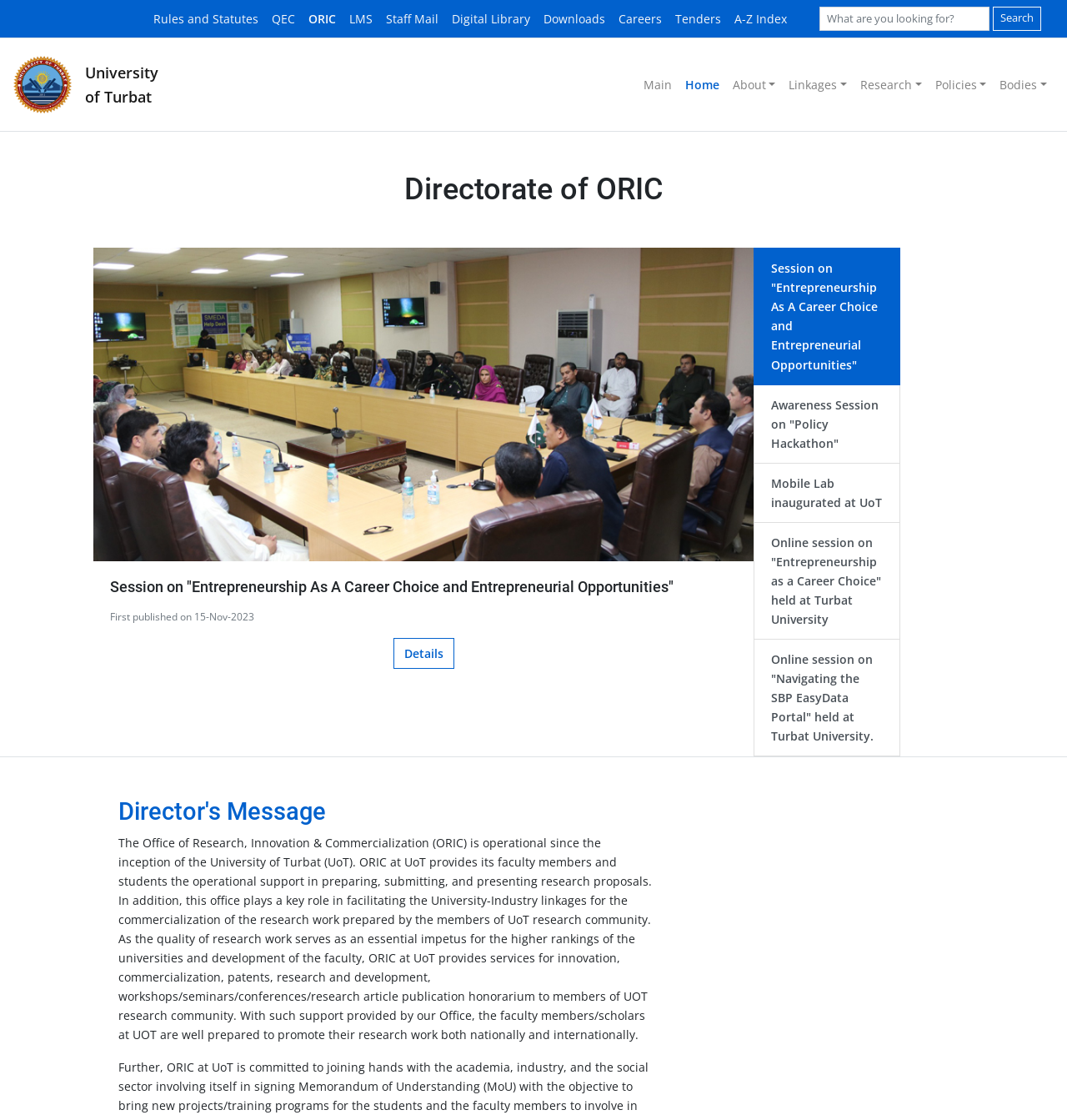Provide the bounding box coordinates in the format (top-left x, top-left y, bottom-right x, bottom-right y). All values are floating point numbers between 0 and 1. Determine the bounding box coordinate of the UI element described as: University of Turbat

[0.012, 0.046, 0.161, 0.105]